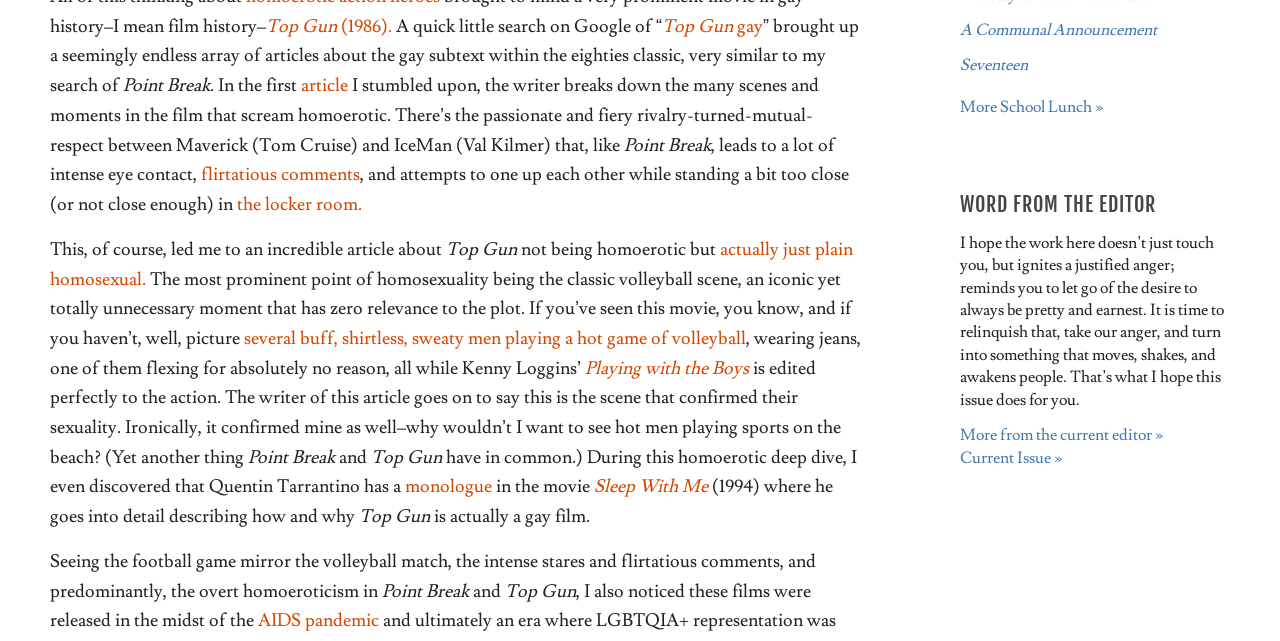Provide the bounding box coordinates of the area you need to click to execute the following instruction: "Click on the link to read the article about Top Gun".

[0.208, 0.023, 0.306, 0.059]